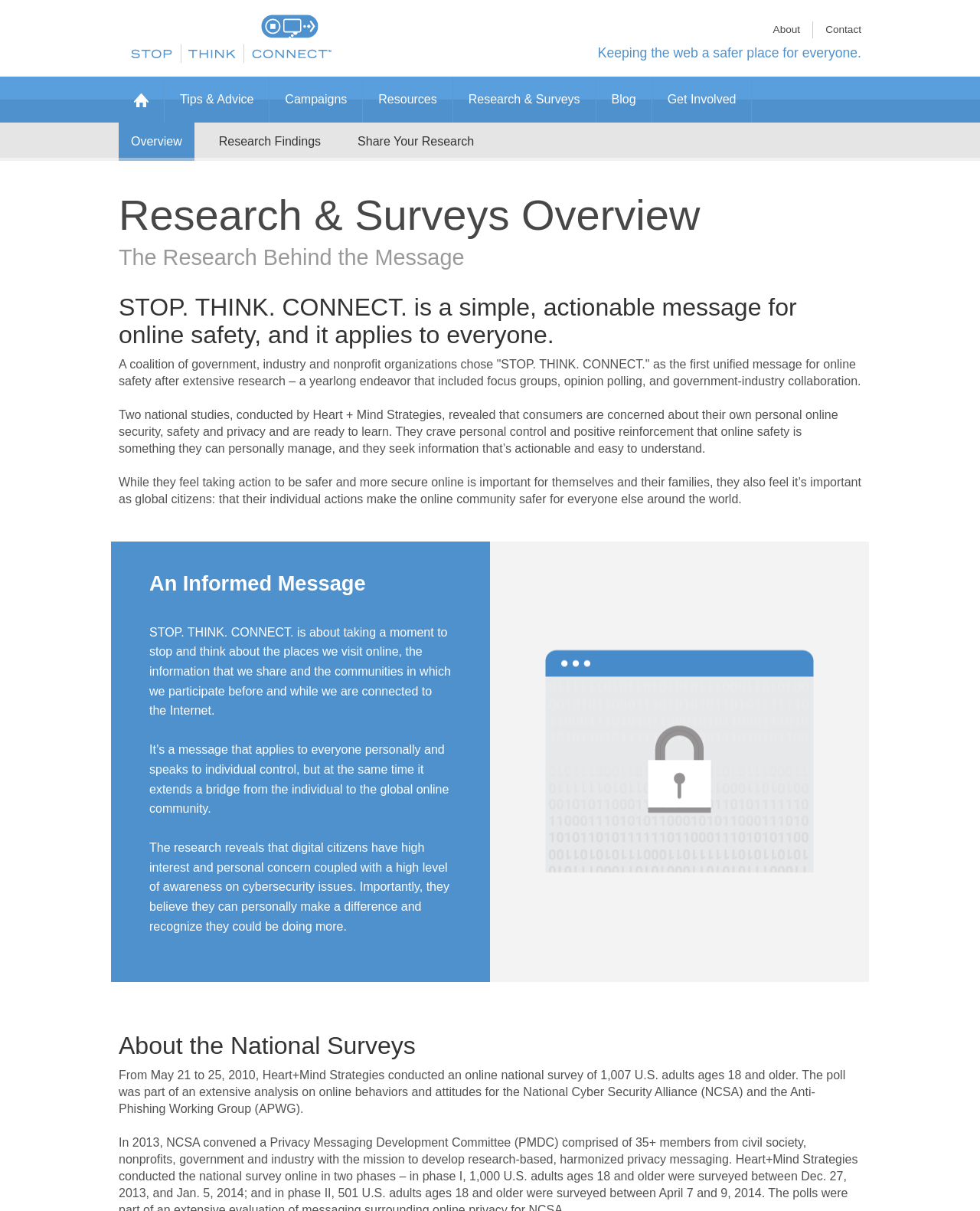What is the main purpose of the STOP. THINK. CONNECT. message?
Please utilize the information in the image to give a detailed response to the question.

The main purpose of the STOP. THINK. CONNECT. message is to promote online safety, as stated in the webpage. The message is about taking a moment to stop and think about the places we visit online, the information that we share, and the communities in which we participate before and while we are connected to the Internet.